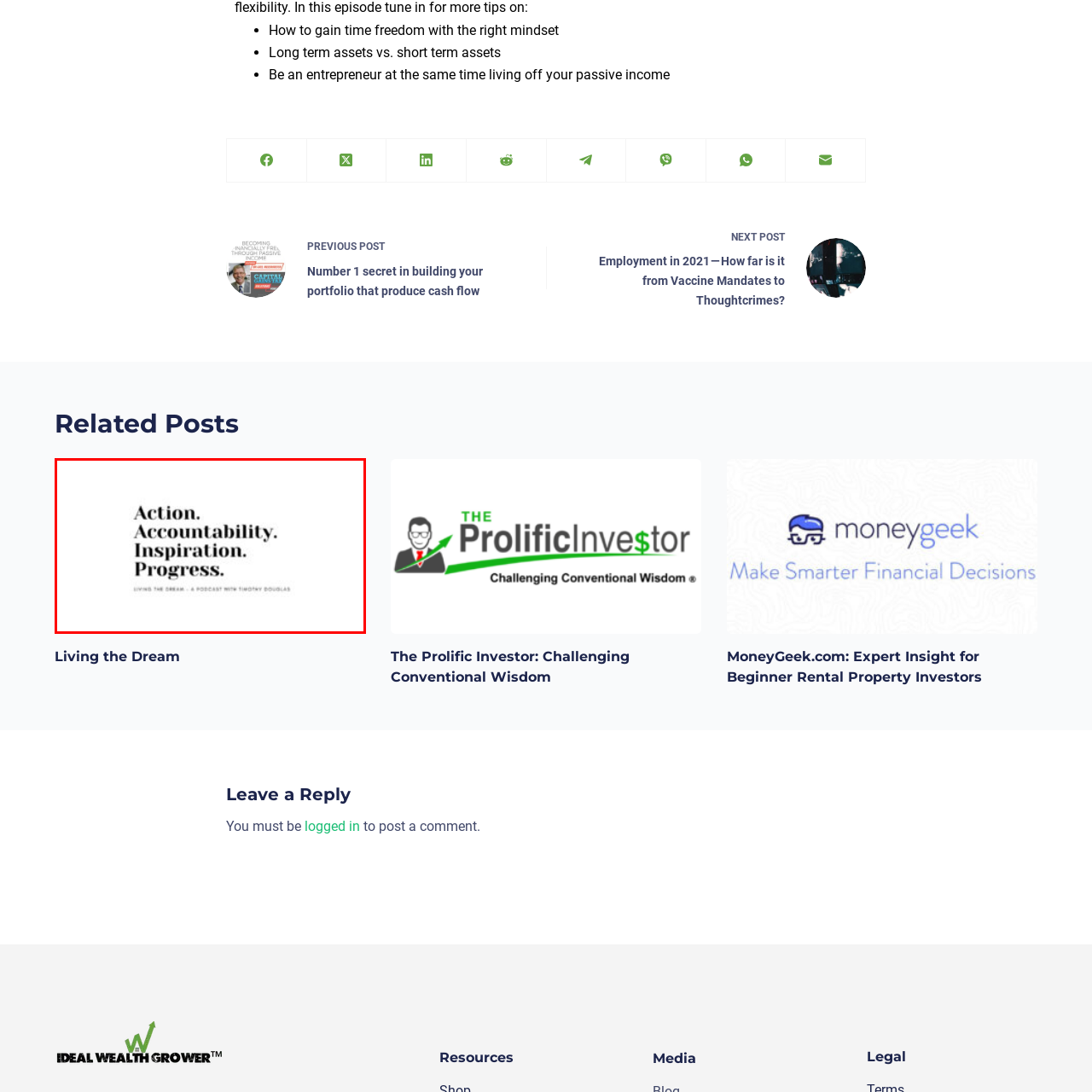What is the message embodied by this visual representation?
Focus on the content inside the red bounding box and offer a detailed explanation.

The overall design of the image, including the motivational terms and the clean font, embodies a message of empowerment and forward movement, appealing to those seeking growth and fulfillment in their lives.